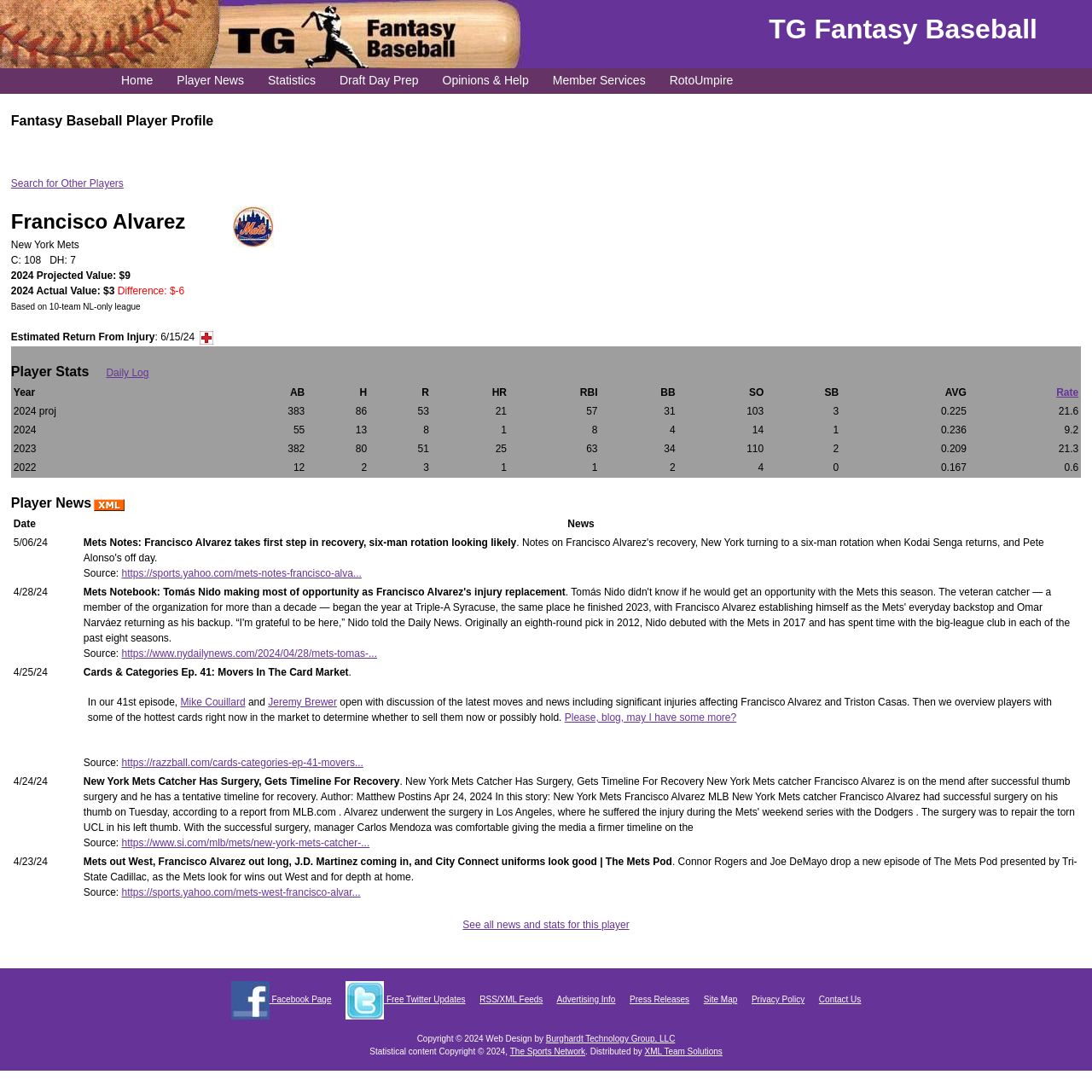What is Francisco Alvarez's batting average for 2024?
Your answer should be a single word or phrase derived from the screenshot.

0.225